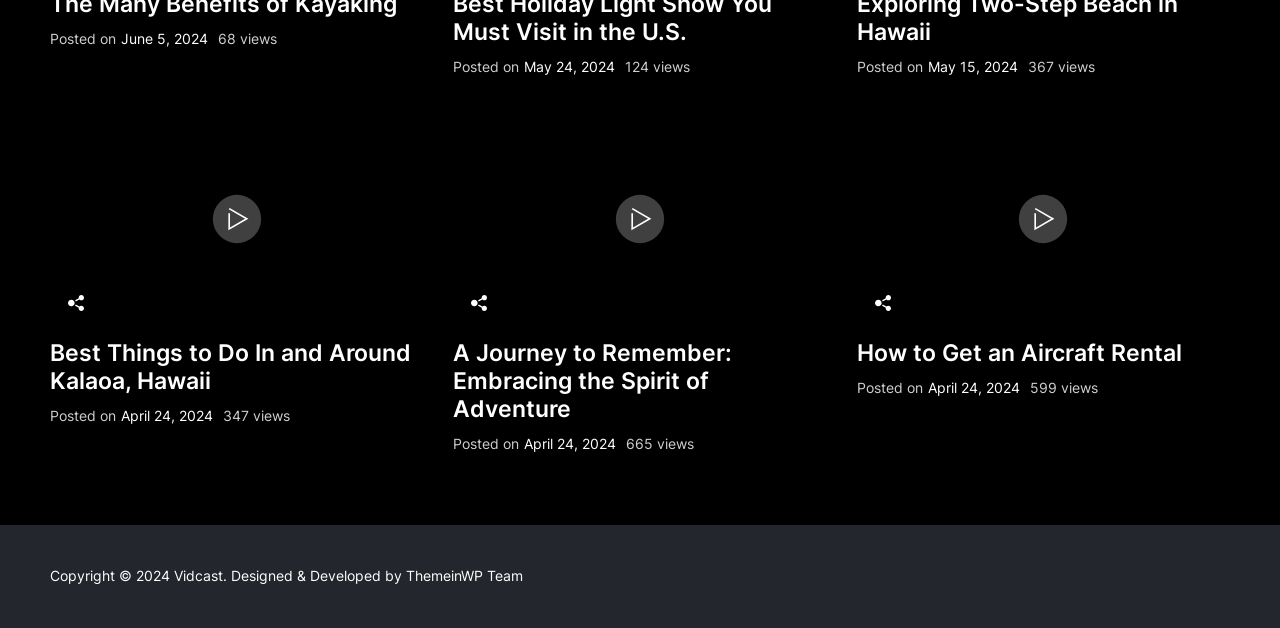Provide the bounding box coordinates of the HTML element this sentence describes: "ThemeinWP Team".

[0.317, 0.903, 0.409, 0.93]